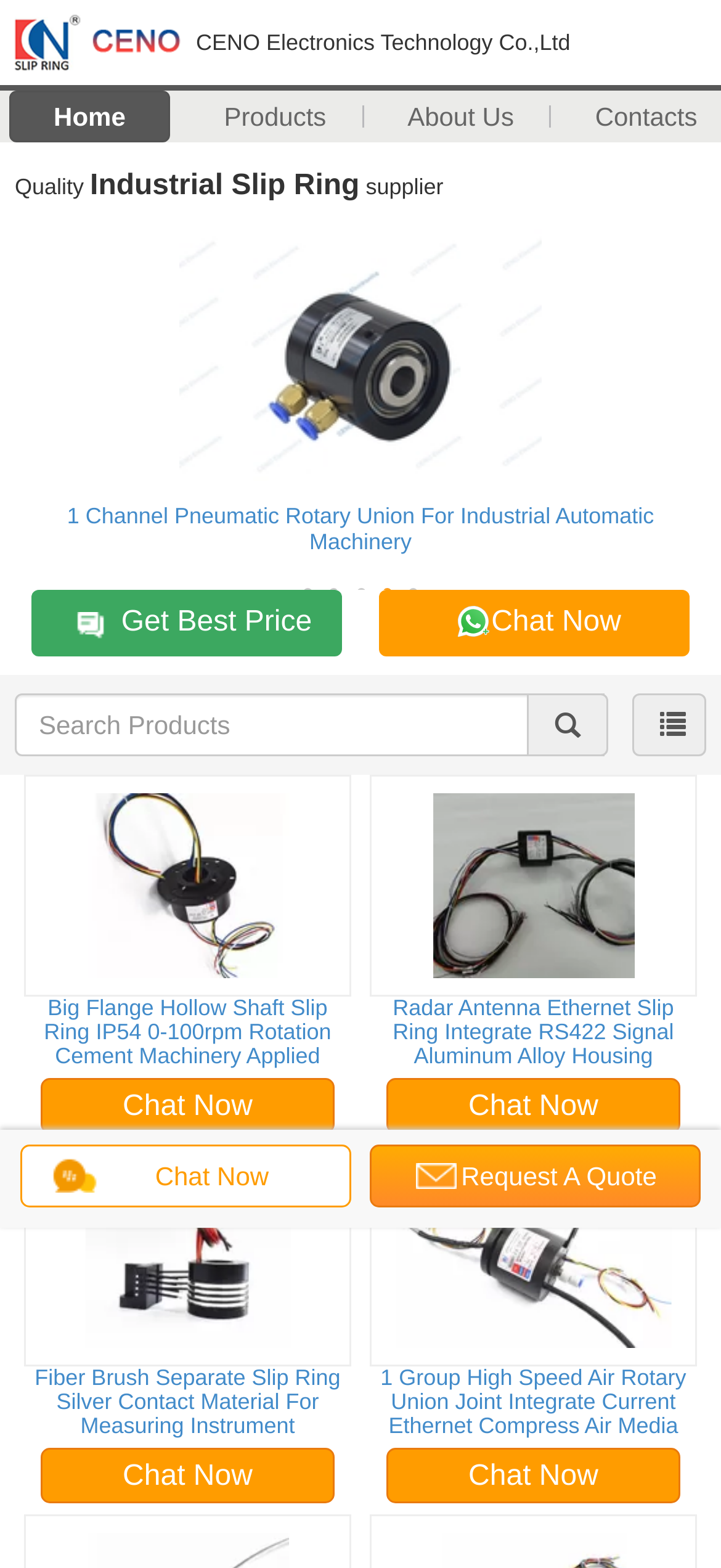Provide a thorough and detailed response to the question by examining the image: 
What is the purpose of the search box?

I found the search box by looking at the layout table with a textbox and a button. The textbox has a placeholder text 'Search Products', which indicates the purpose of the search box.